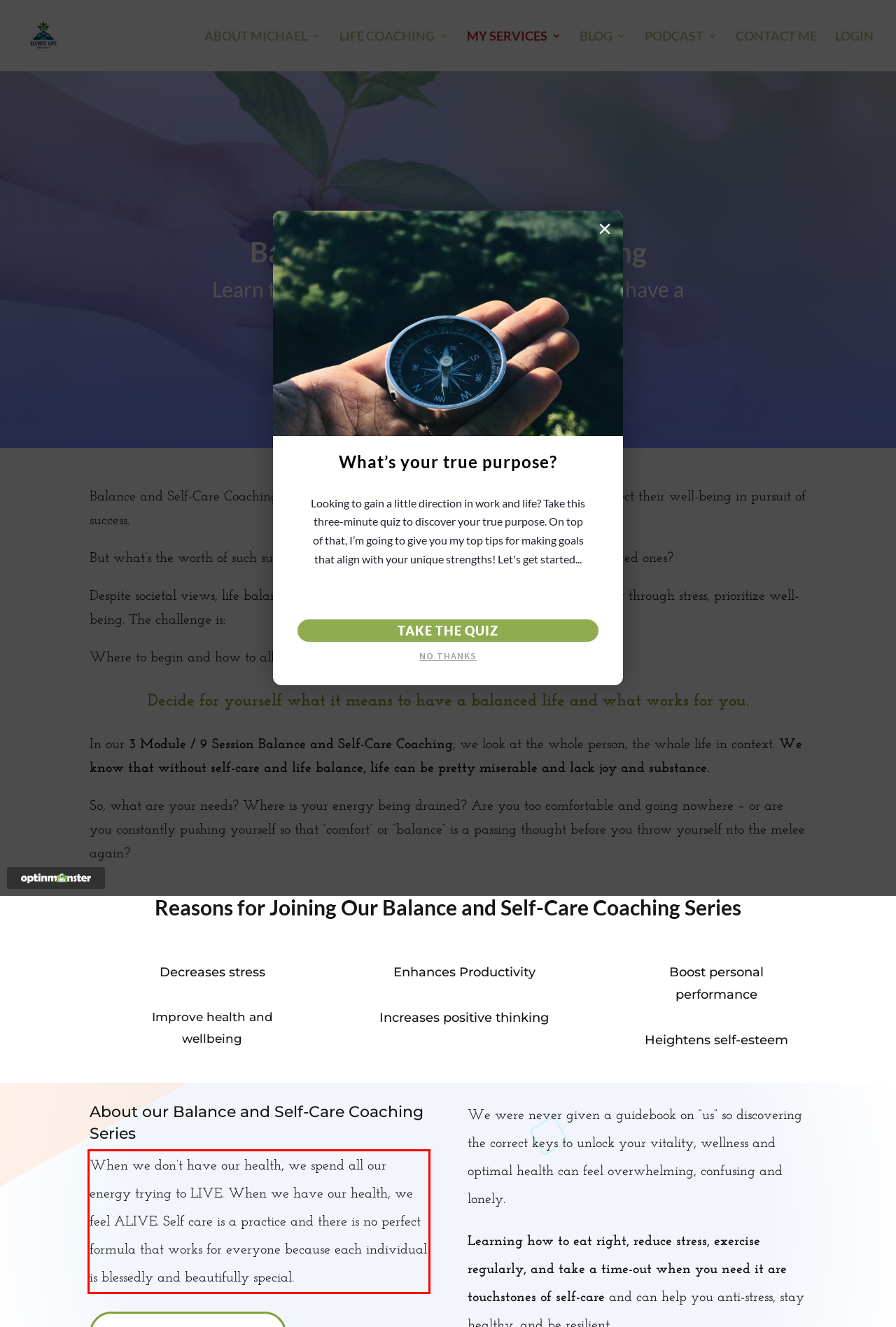Given a webpage screenshot, locate the red bounding box and extract the text content found inside it.

When we don’t have our health, we spend all our energy trying to LIVE. When we have our health, we feel ALIVE. Self care is a practice and there is no perfect formula that works for everyone because each individual is blessedly and beautifully special.